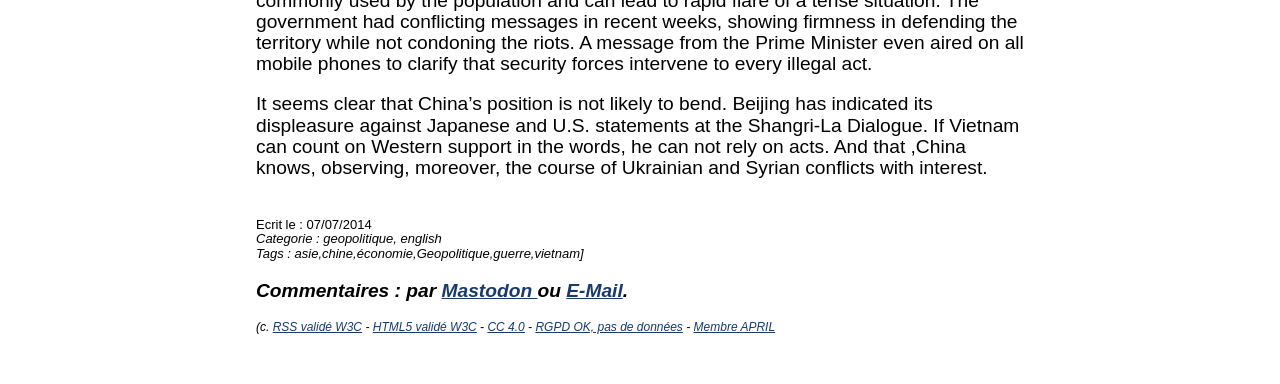Please give a succinct answer to the question in one word or phrase:
How can users comment on the article?

Through Mastodon or E-Mail